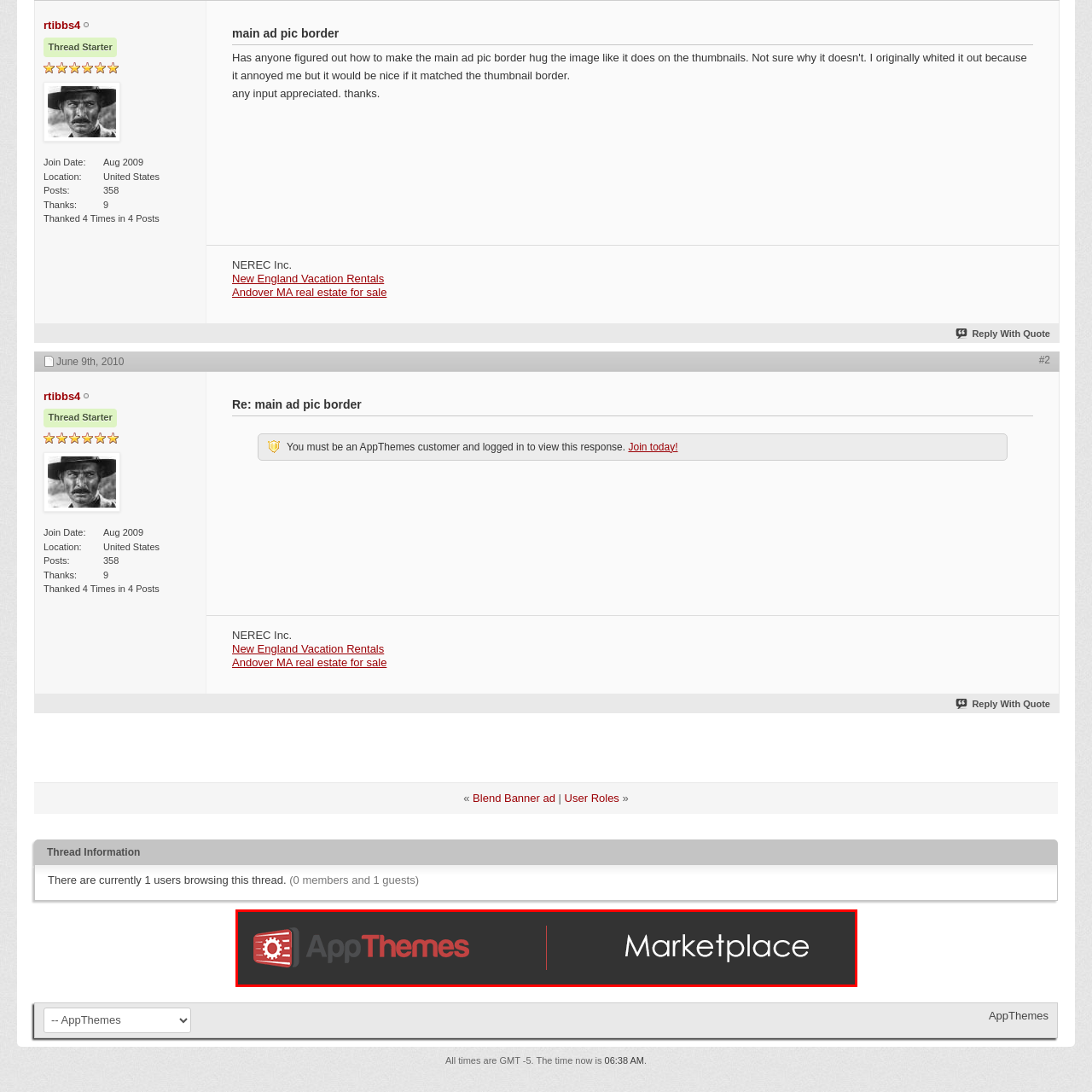Look at the image inside the red boundary and respond to the question with a single word or phrase: What is the role of AppThemes according to the logo?

A platform for accessible themes and plugins